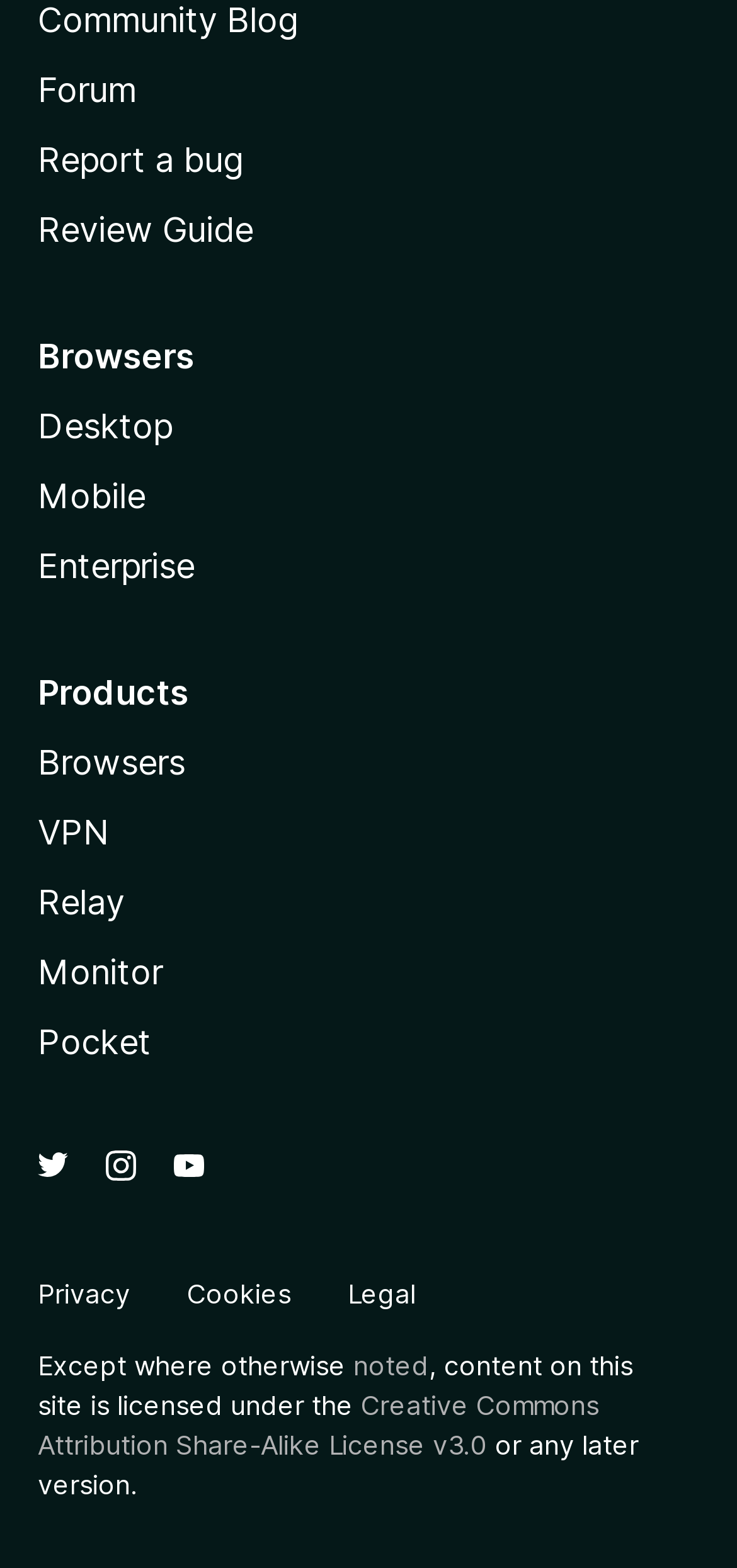From the webpage screenshot, predict the bounding box coordinates (top-left x, top-left y, bottom-right x, bottom-right y) for the UI element described here: Report a bug

[0.051, 0.089, 0.331, 0.114]